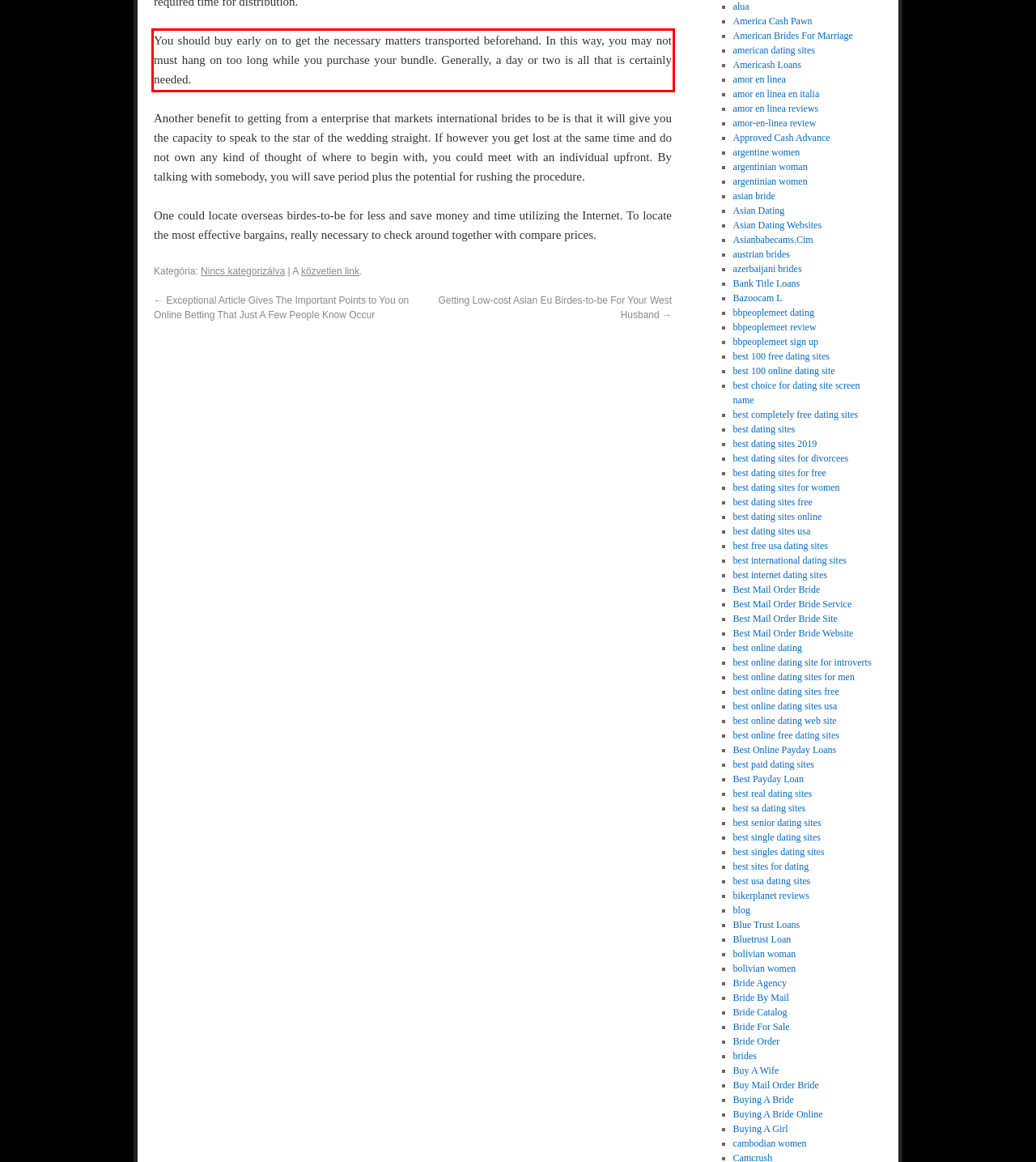Using the webpage screenshot, recognize and capture the text within the red bounding box.

You should buy early on to get the necessary matters transported beforehand. In this way, you may not must hang on too long while you purchase your bundle. Generally, a day or two is all that is certainly needed.